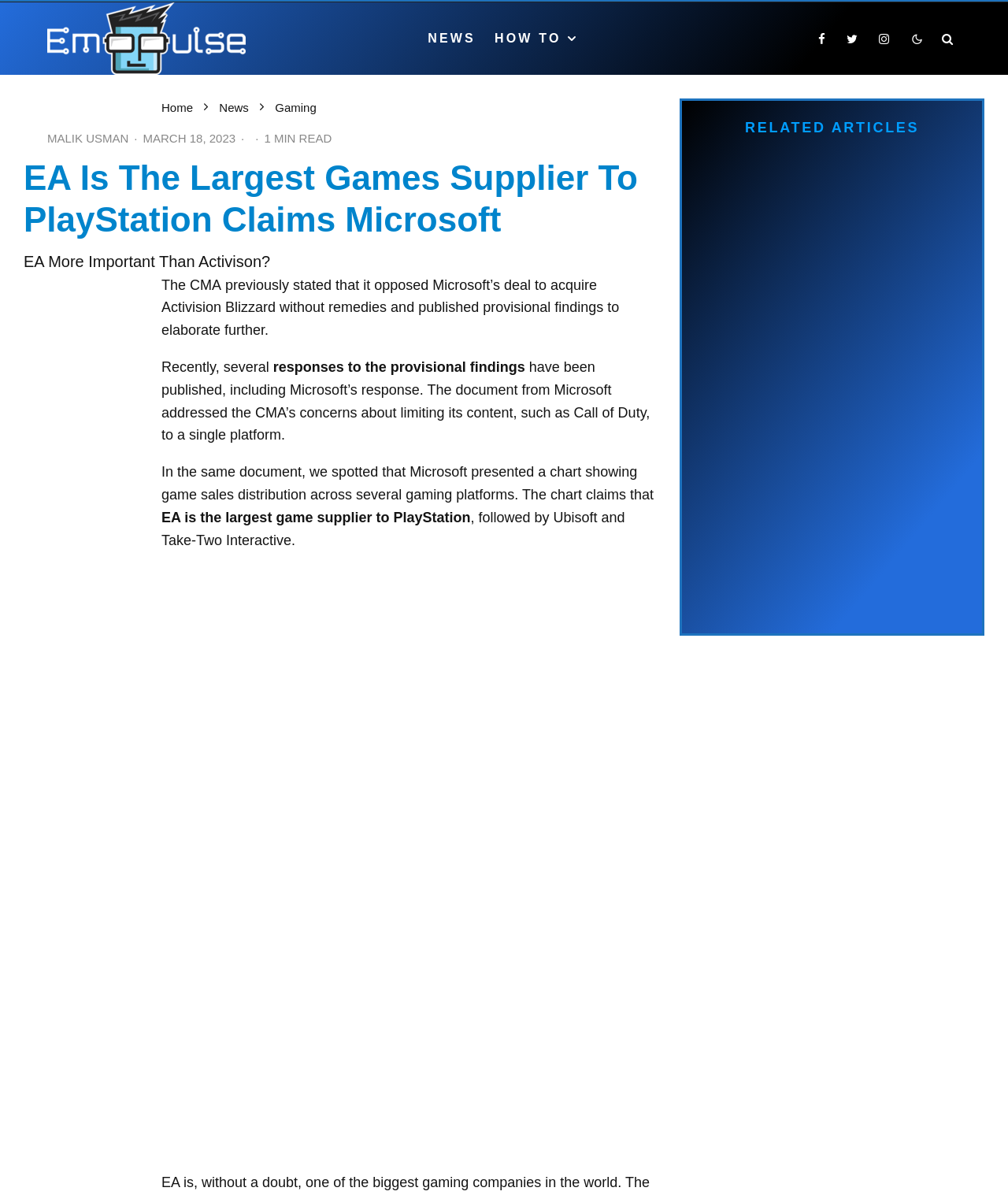Identify the bounding box coordinates of the region I need to click to complete this instruction: "Read the article 'EA Is The Largest Games Supplier To PlayStation Claims Microsoft'".

[0.023, 0.125, 0.651, 0.201]